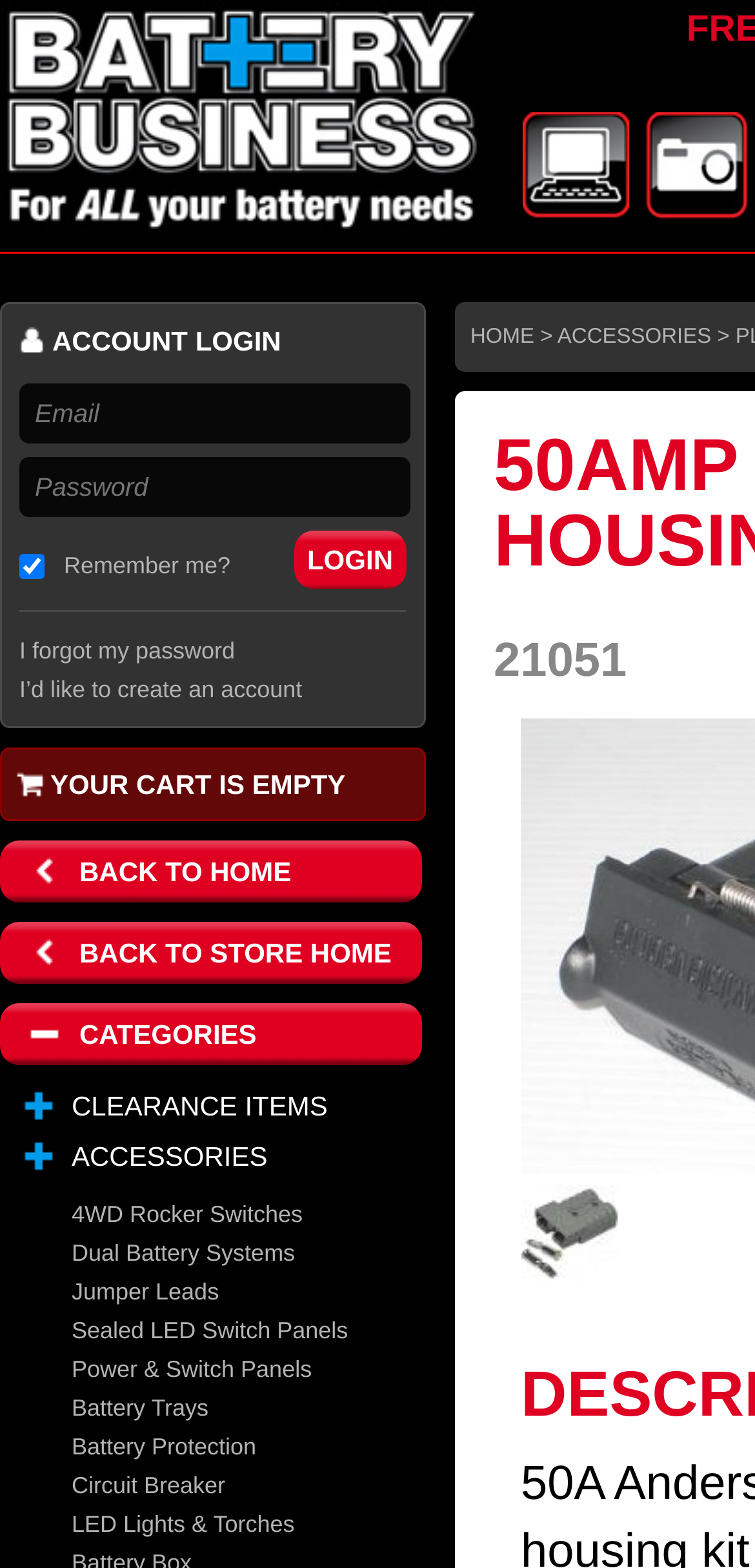Please specify the bounding box coordinates of the clickable region to carry out the following instruction: "View 50amp Anderson Conector and Housing Kit". The coordinates should be four float numbers between 0 and 1, in the format [left, top, right, bottom].

[0.69, 0.804, 0.818, 0.821]